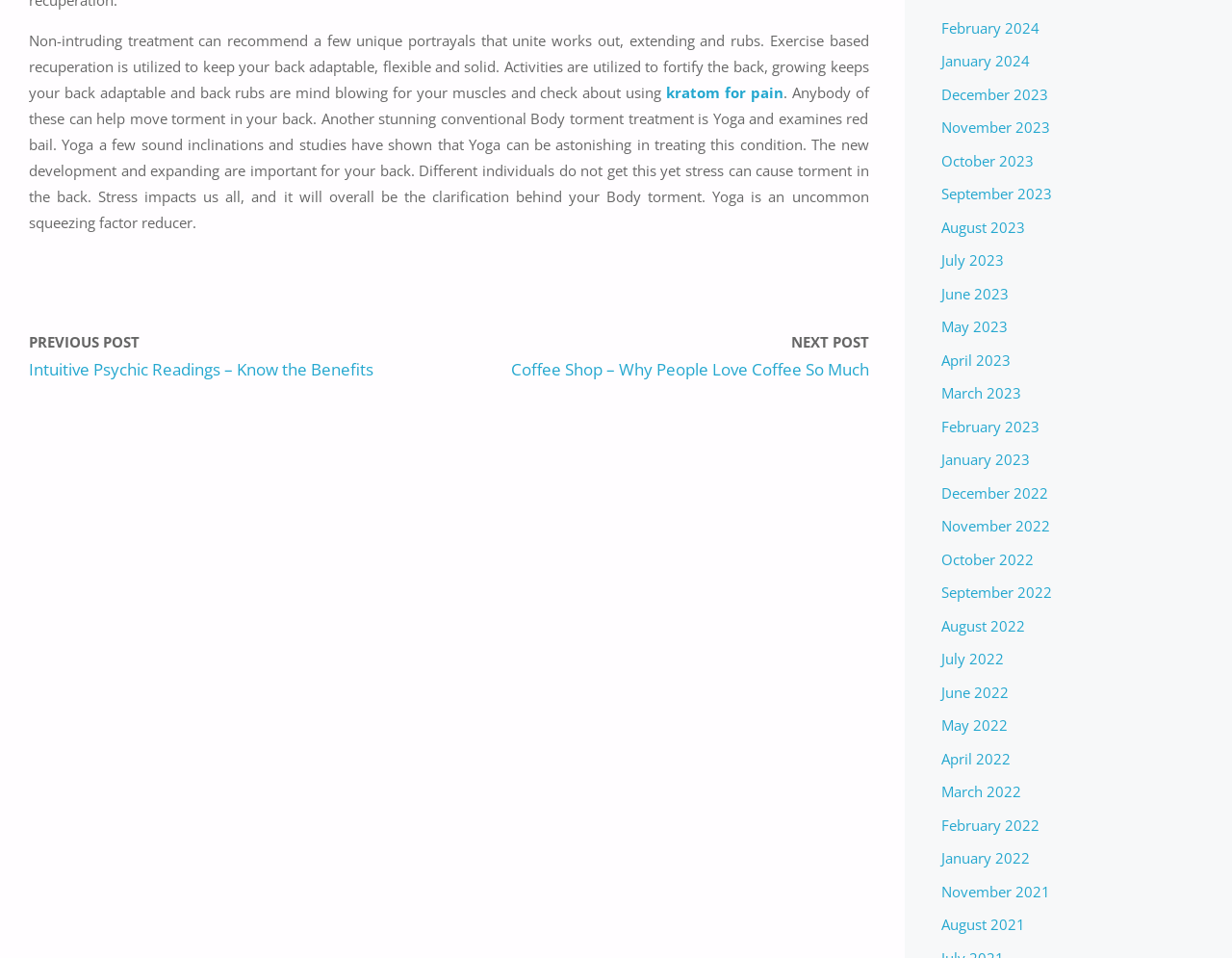Kindly determine the bounding box coordinates of the area that needs to be clicked to fulfill this instruction: "Go to 'Coffee Shop – Why People Love Coffee So Much' page".

[0.414, 0.374, 0.705, 0.397]